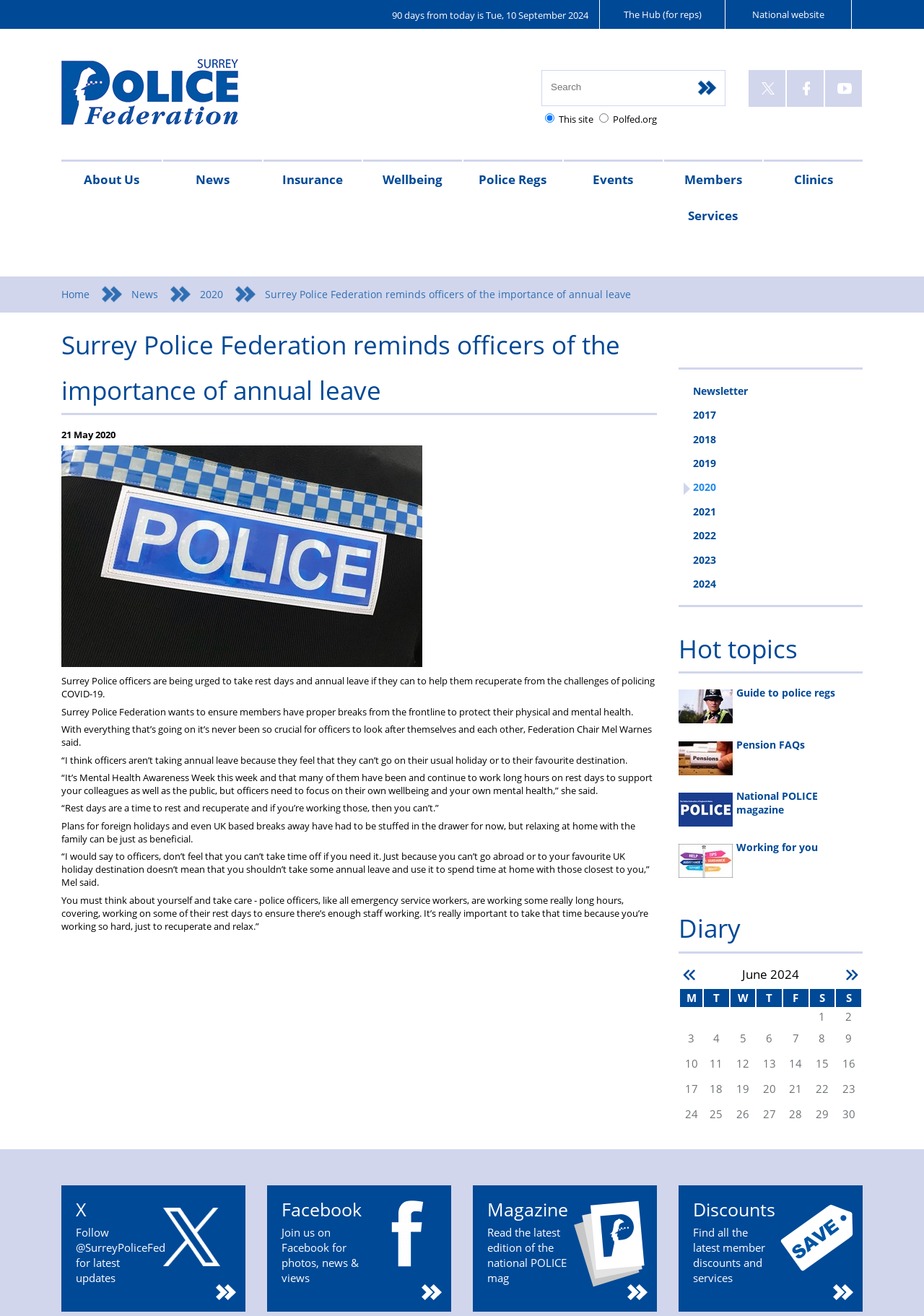Locate the bounding box coordinates of the element that needs to be clicked to carry out the instruction: "Click on HOME". The coordinates should be given as four float numbers ranging from 0 to 1, i.e., [left, top, right, bottom].

None